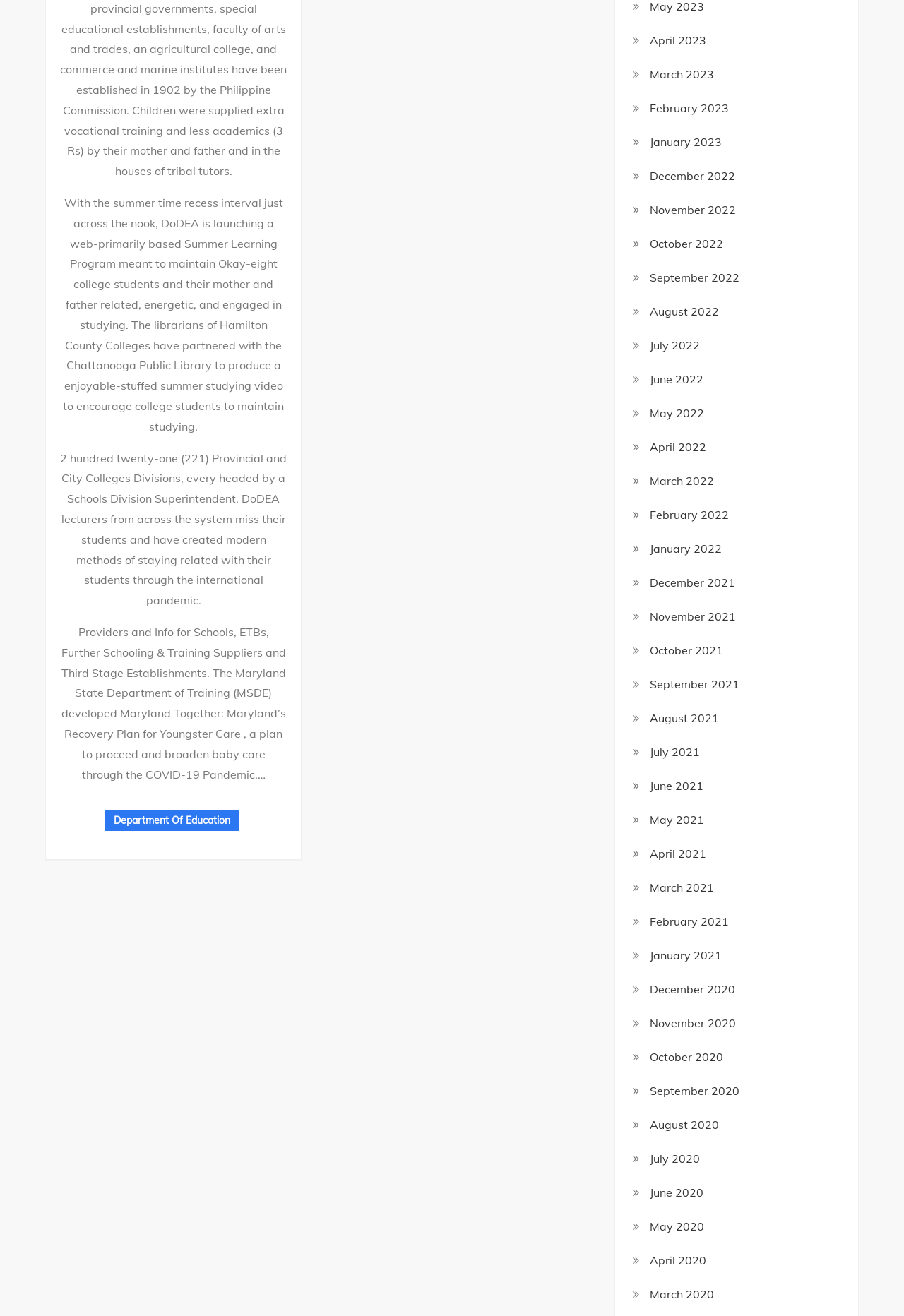Identify the bounding box of the UI element that matches this description: "October 2022".

[0.719, 0.177, 0.8, 0.192]